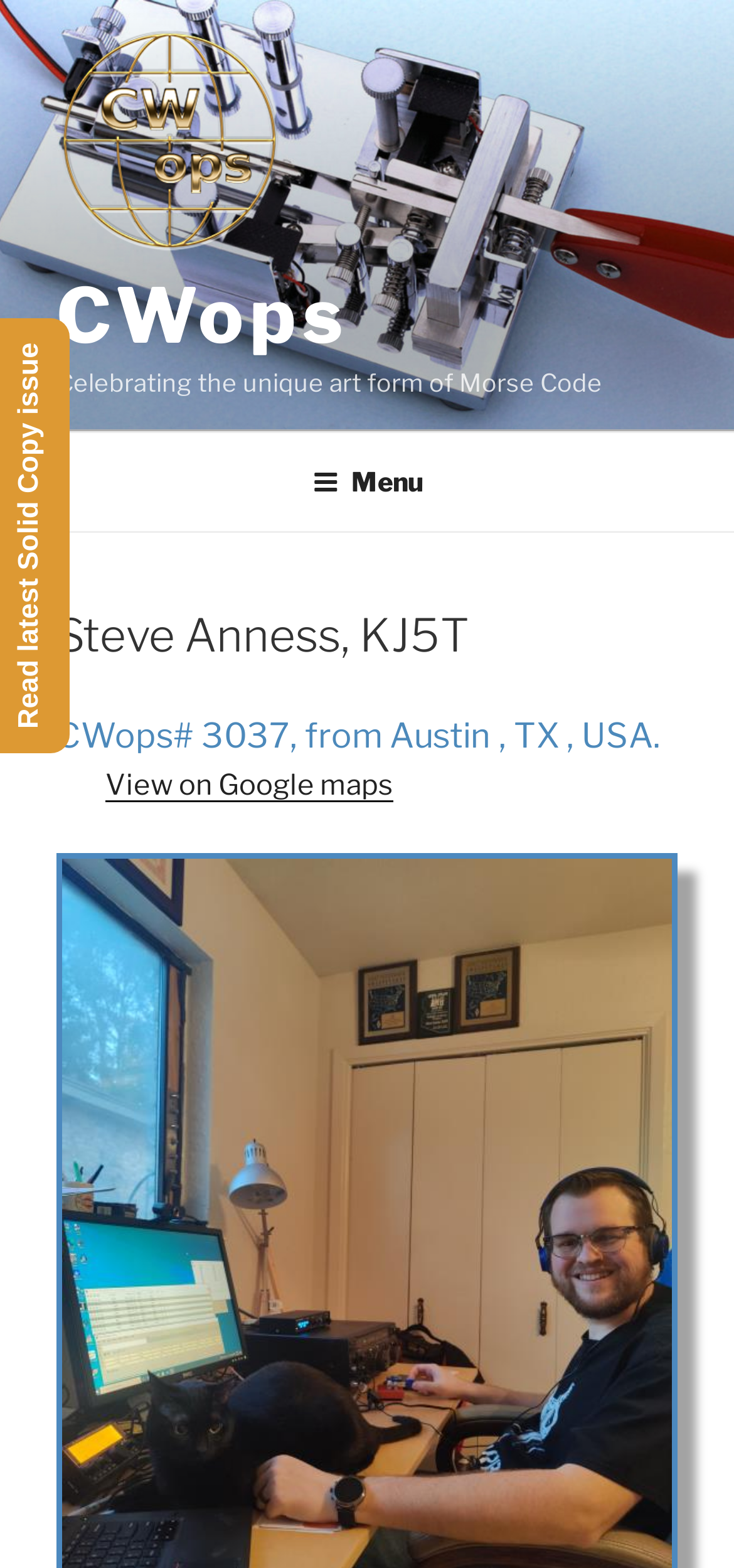Examine the screenshot and answer the question in as much detail as possible: What is the unique art form celebrated on this webpage?

The webpage has a static text that says 'Celebrating the unique art form of Morse Code' which suggests that Morse Code is the unique art form being celebrated.